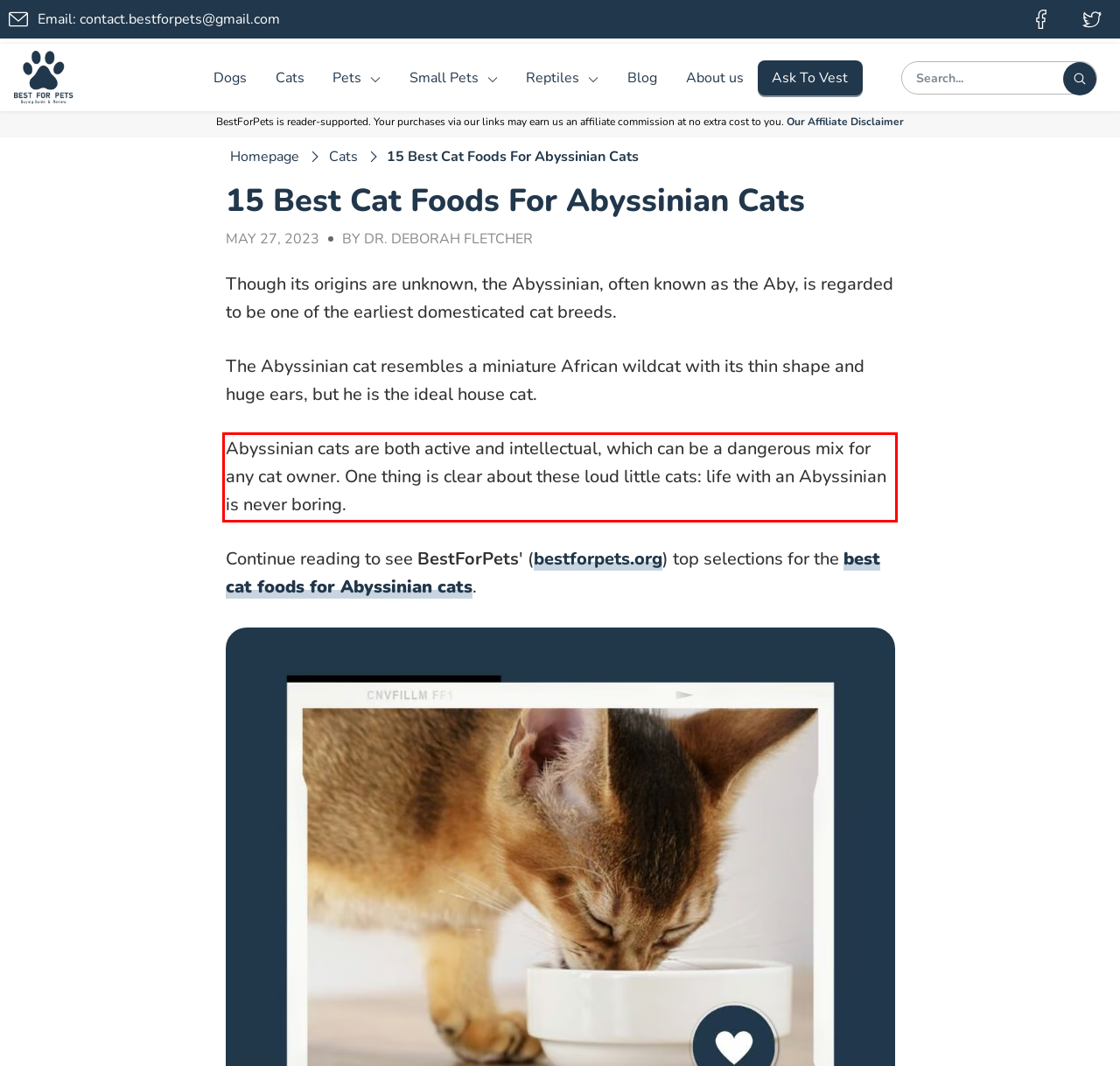Please examine the webpage screenshot containing a red bounding box and use OCR to recognize and output the text inside the red bounding box.

Abyssinian cats are both active and intellectual, which can be a dangerous mix for any cat owner. One thing is clear about these loud little cats: life with an Abyssinian is never boring.